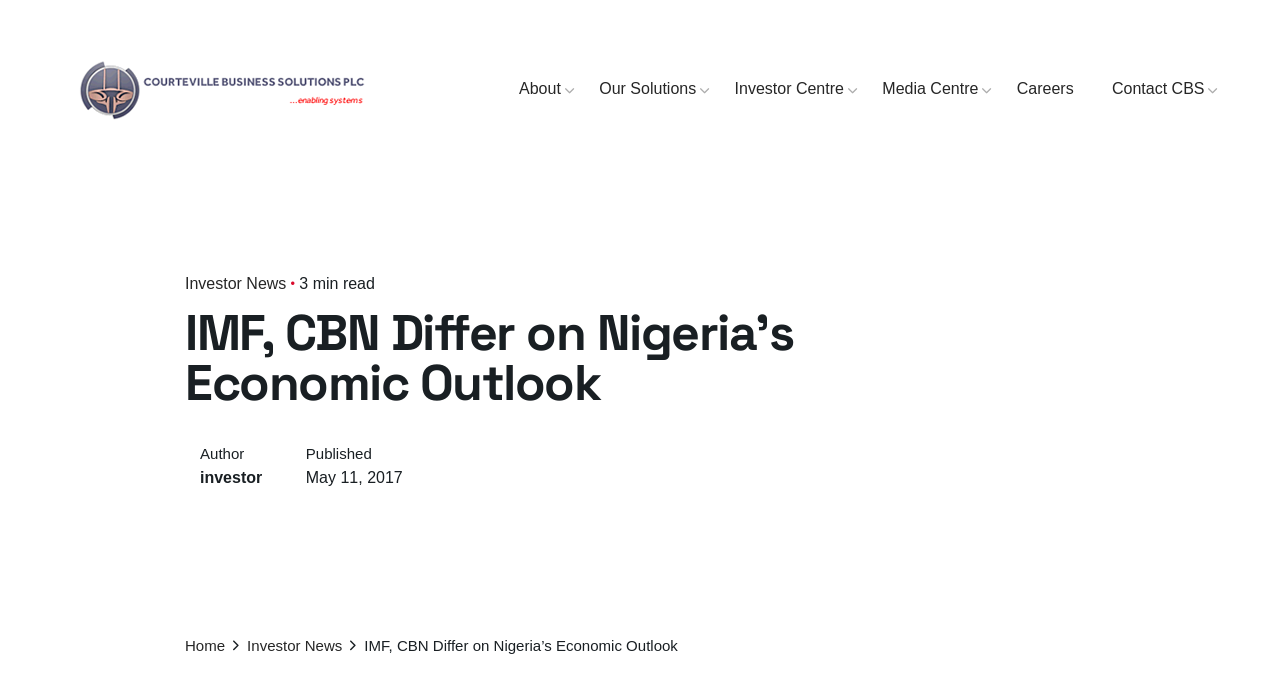Can you find the bounding box coordinates of the area I should click to execute the following instruction: "Visit the 'Investor Centre'"?

[0.559, 0.117, 0.674, 0.148]